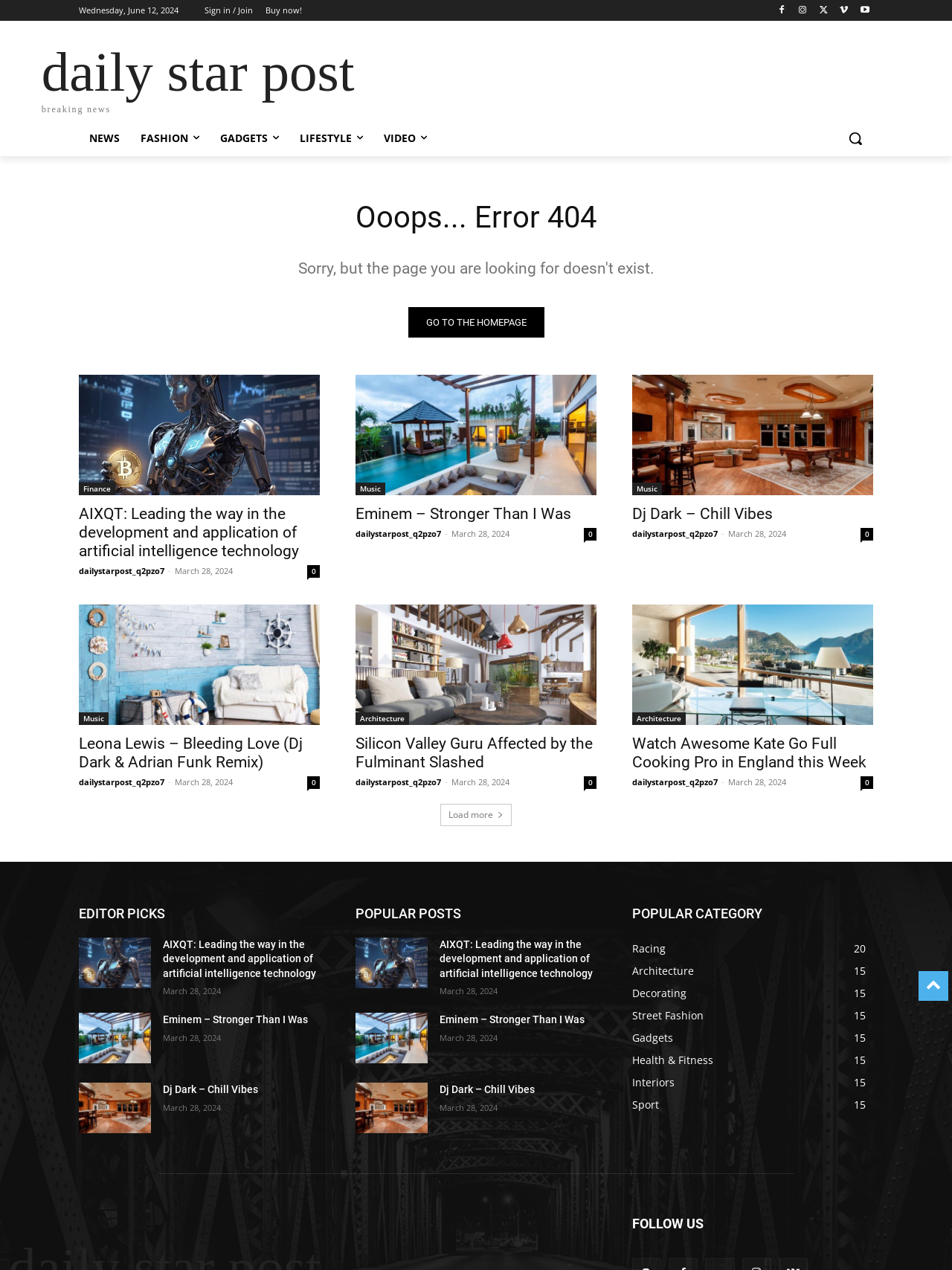Find and provide the bounding box coordinates for the UI element described with: "Music".

[0.083, 0.561, 0.114, 0.571]